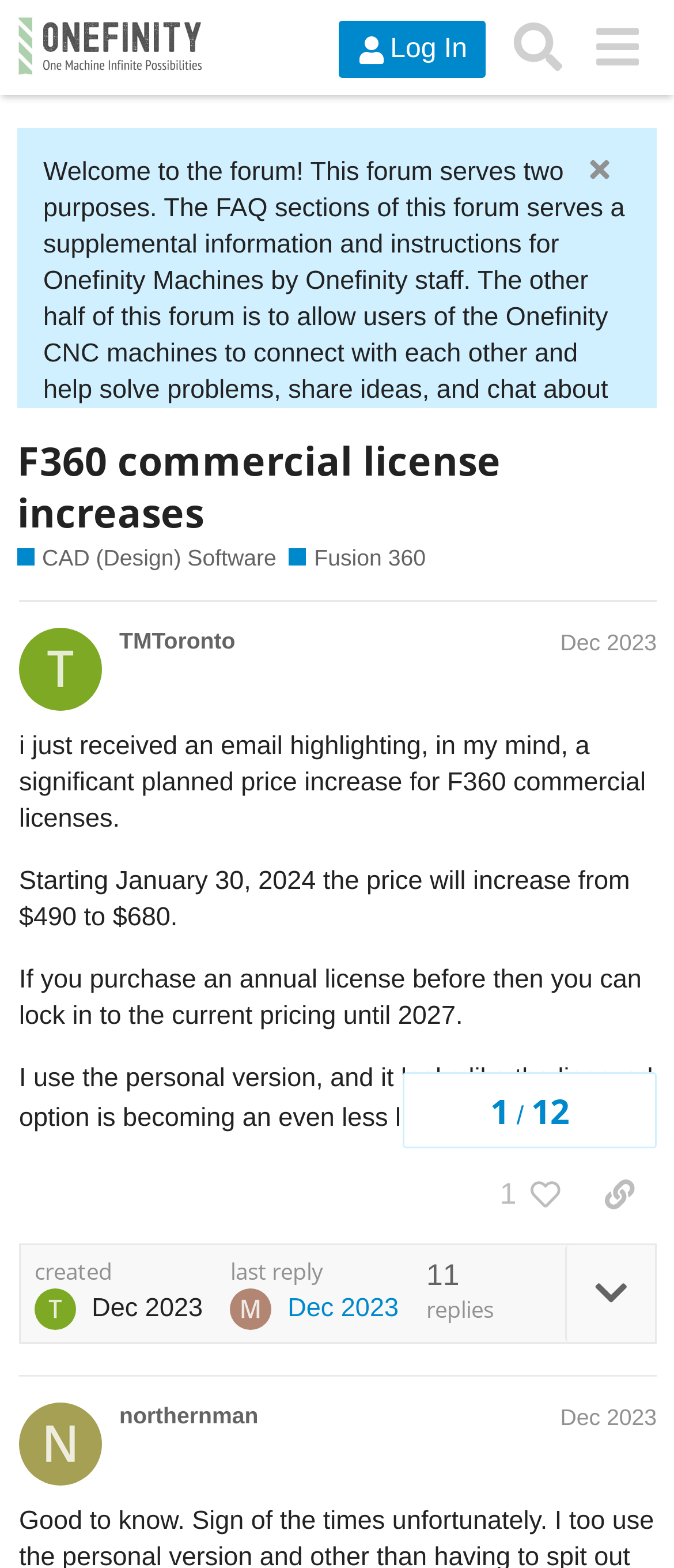Identify the bounding box coordinates for the element you need to click to achieve the following task: "Read the Olympus Pen QR Advert blog post". Provide the bounding box coordinates as four float numbers between 0 and 1, in the form [left, top, right, bottom].

None